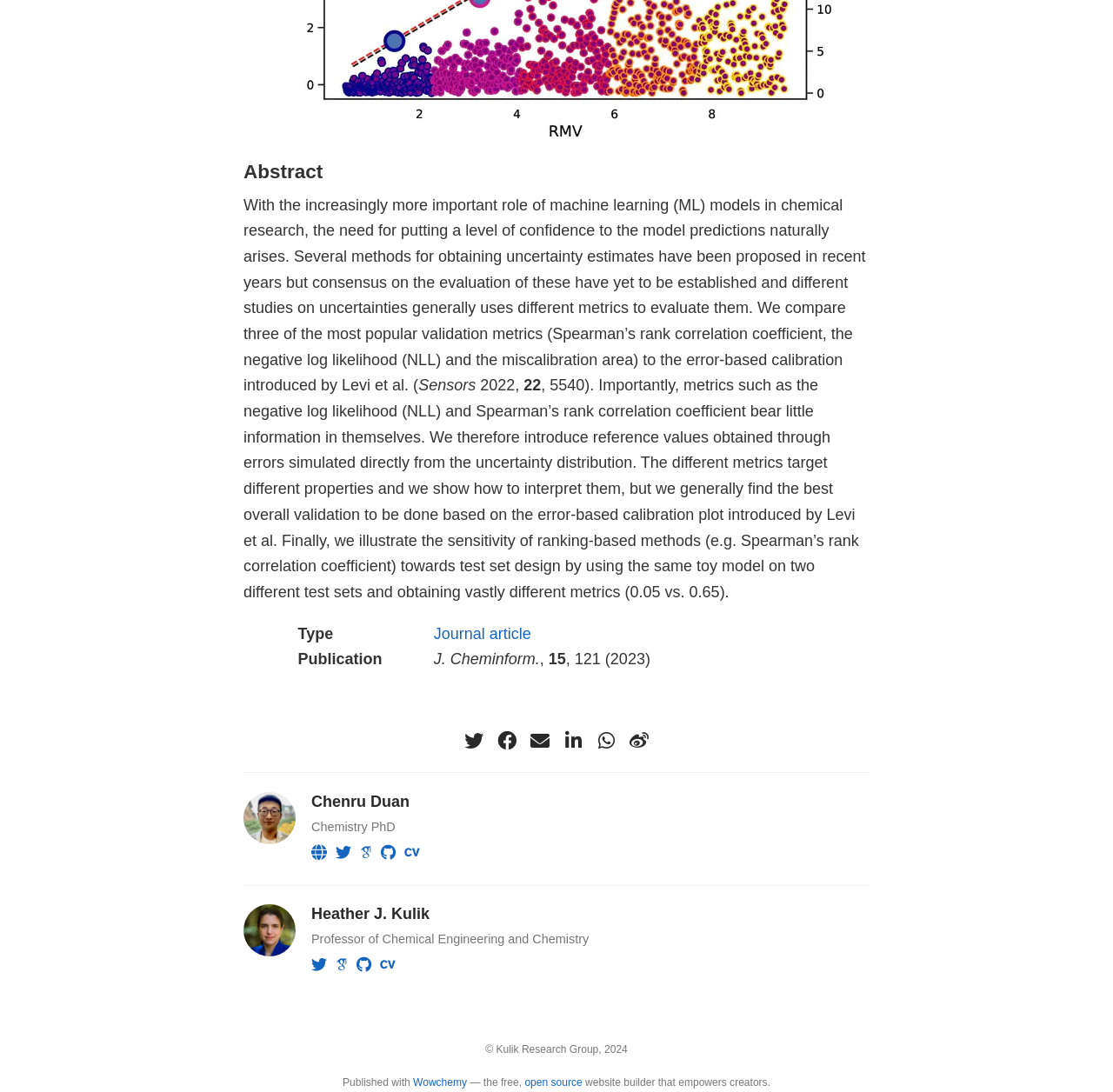Given the element description aria-label="facebook", specify the bounding box coordinates of the corresponding UI element in the format (top-left x, top-left y, bottom-right x, bottom-right y). All values must be between 0 and 1.

[0.444, 0.666, 0.467, 0.69]